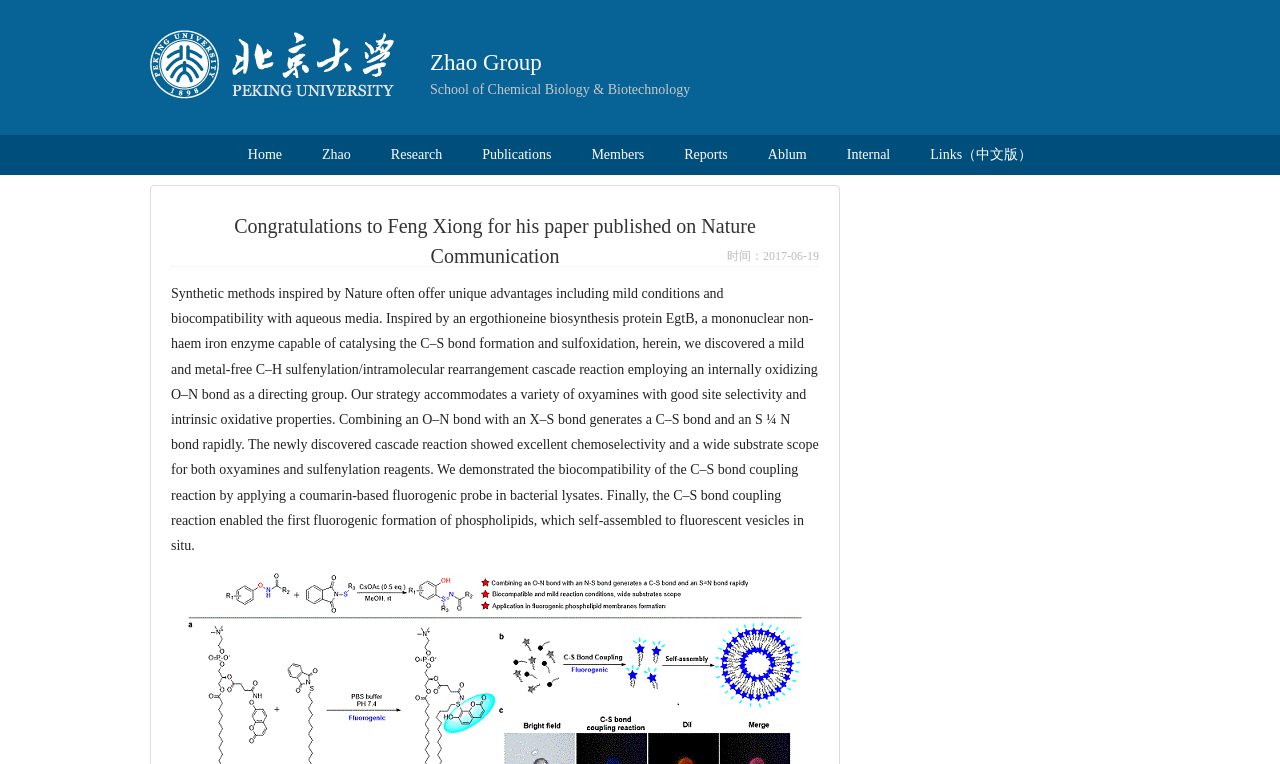Refer to the element description Publications and identify the corresponding bounding box in the screenshot. Format the coordinates as (top-left x, top-left y, bottom-right x, bottom-right y) with values in the range of 0 to 1.

[0.361, 0.177, 0.446, 0.229]